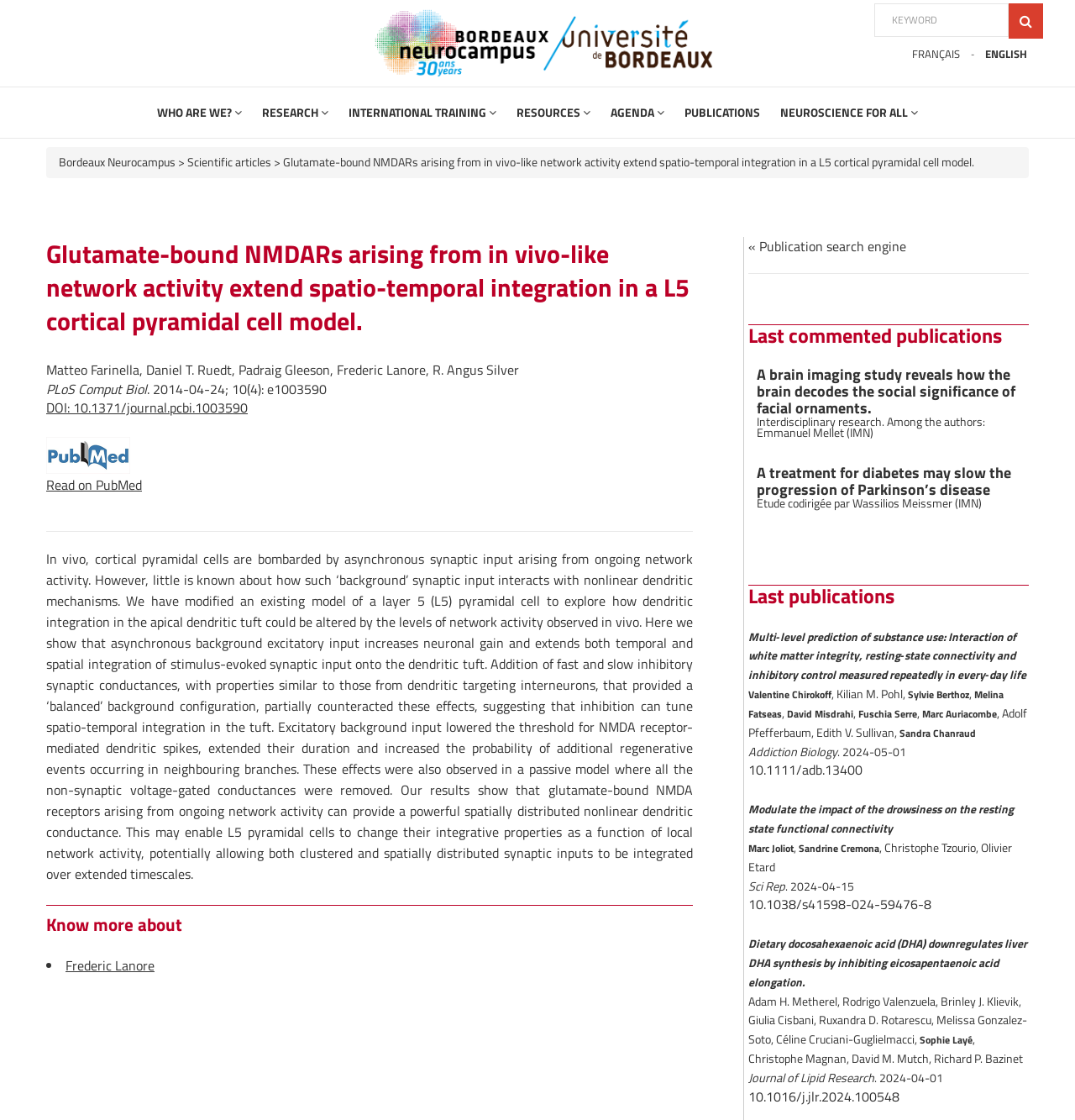Determine the bounding box coordinates of the clickable area required to perform the following instruction: "Search for publications using the search engine". The coordinates should be represented as four float numbers between 0 and 1: [left, top, right, bottom].

[0.696, 0.211, 0.843, 0.229]